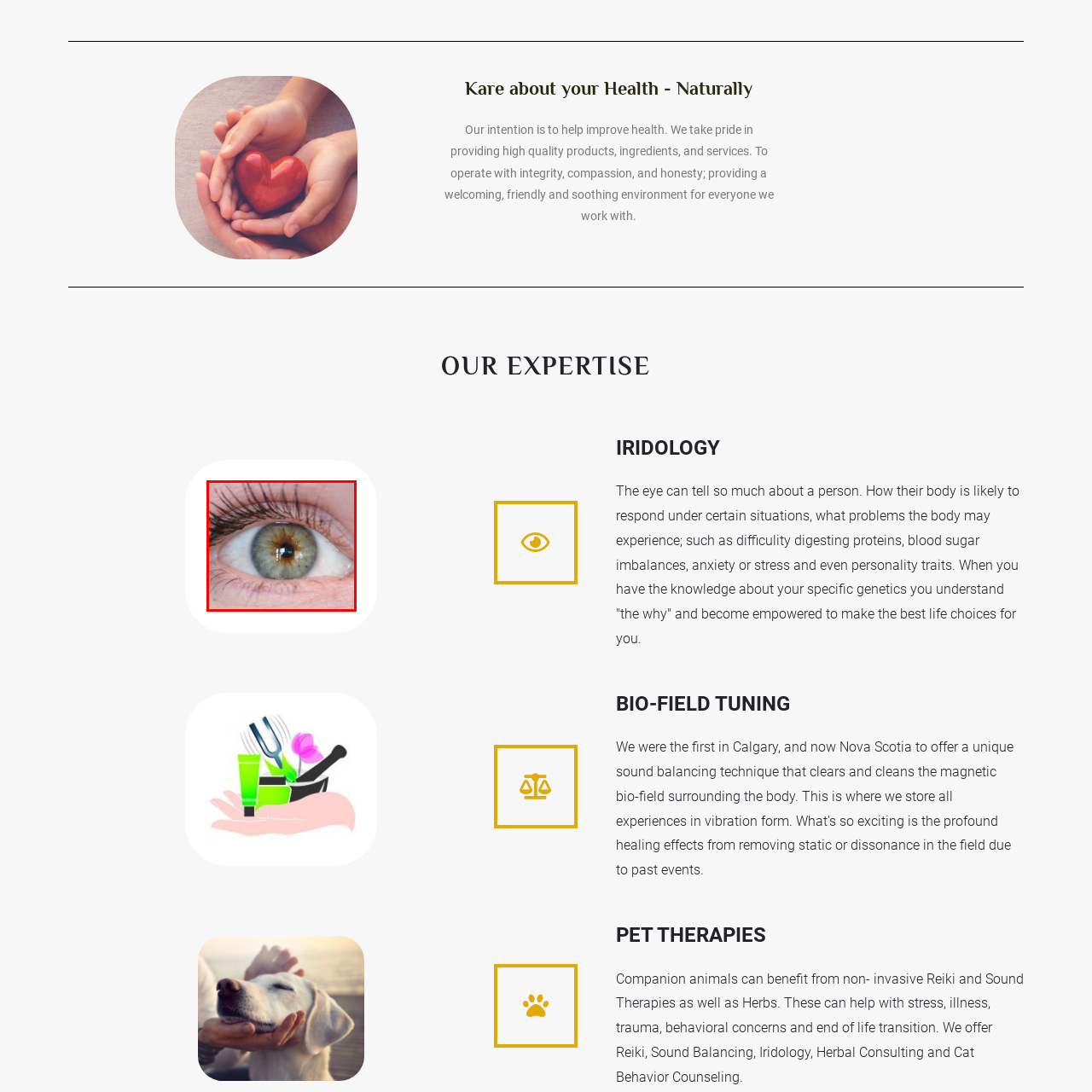Give a detailed account of the scene depicted within the red boundary.

The image showcases a close-up view of a human eye, highlighting its intricate details. The iris displays a striking combination of colors, with a vibrant central area that transitions from a rich brown to a subtle greenish hue. Surrounding the iris, long, dark eyelashes frame the eye, adding contrast and depth to the image. This visual representation emphasizes the eye's role in iridology, a practice that suggests the eye can reveal important health information about an individual. This method is believed to provide insights into how the body responds to various conditions and can help in understanding personal health needs.